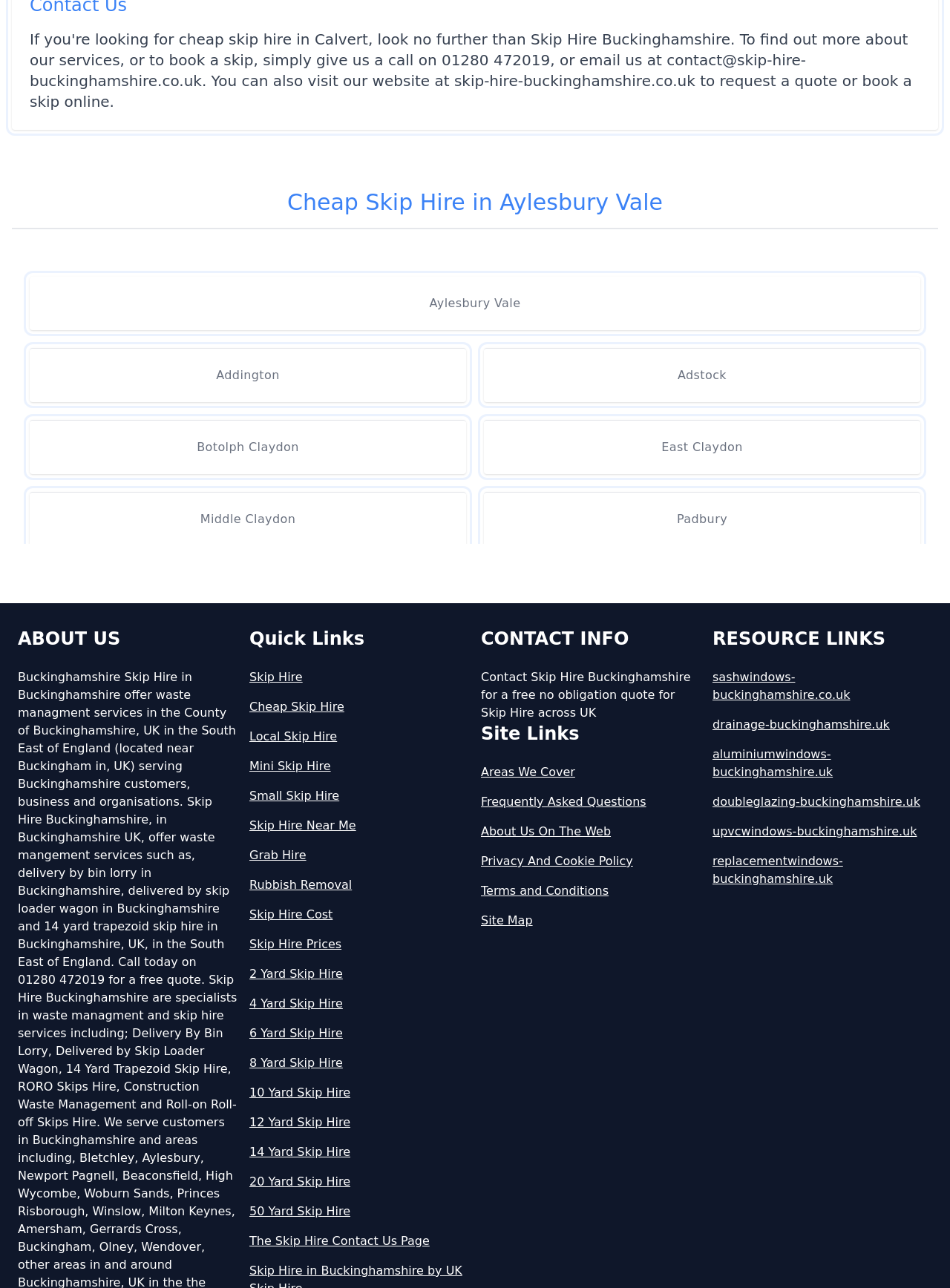Please specify the bounding box coordinates of the element that should be clicked to execute the given instruction: 'Get a quote for 'Skip Hire Near Me''. Ensure the coordinates are four float numbers between 0 and 1, expressed as [left, top, right, bottom].

[0.262, 0.634, 0.494, 0.648]